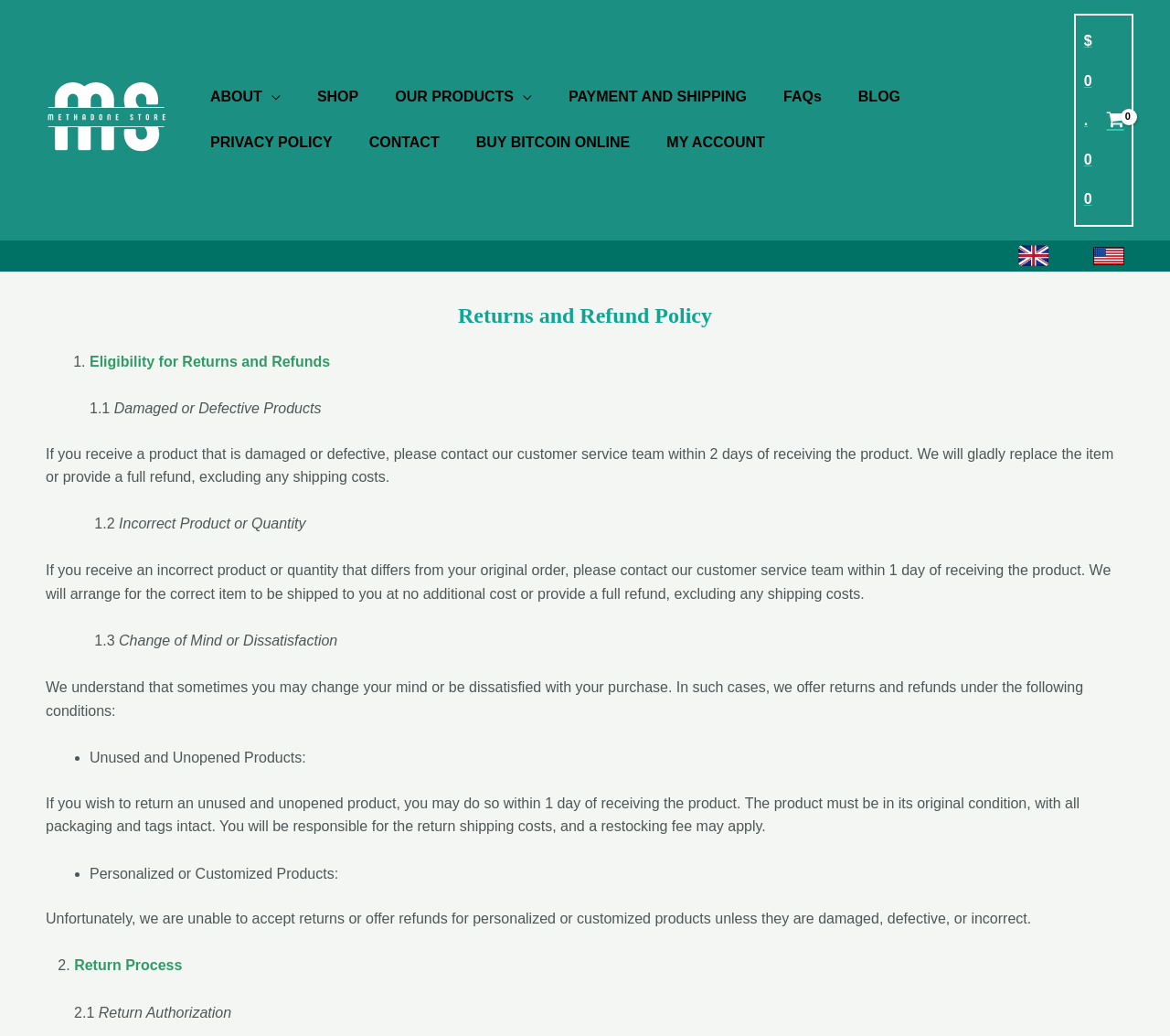Specify the bounding box coordinates of the element's area that should be clicked to execute the given instruction: "Go to Methadone Store homepage". The coordinates should be four float numbers between 0 and 1, i.e., [left, top, right, bottom].

[0.031, 0.105, 0.148, 0.12]